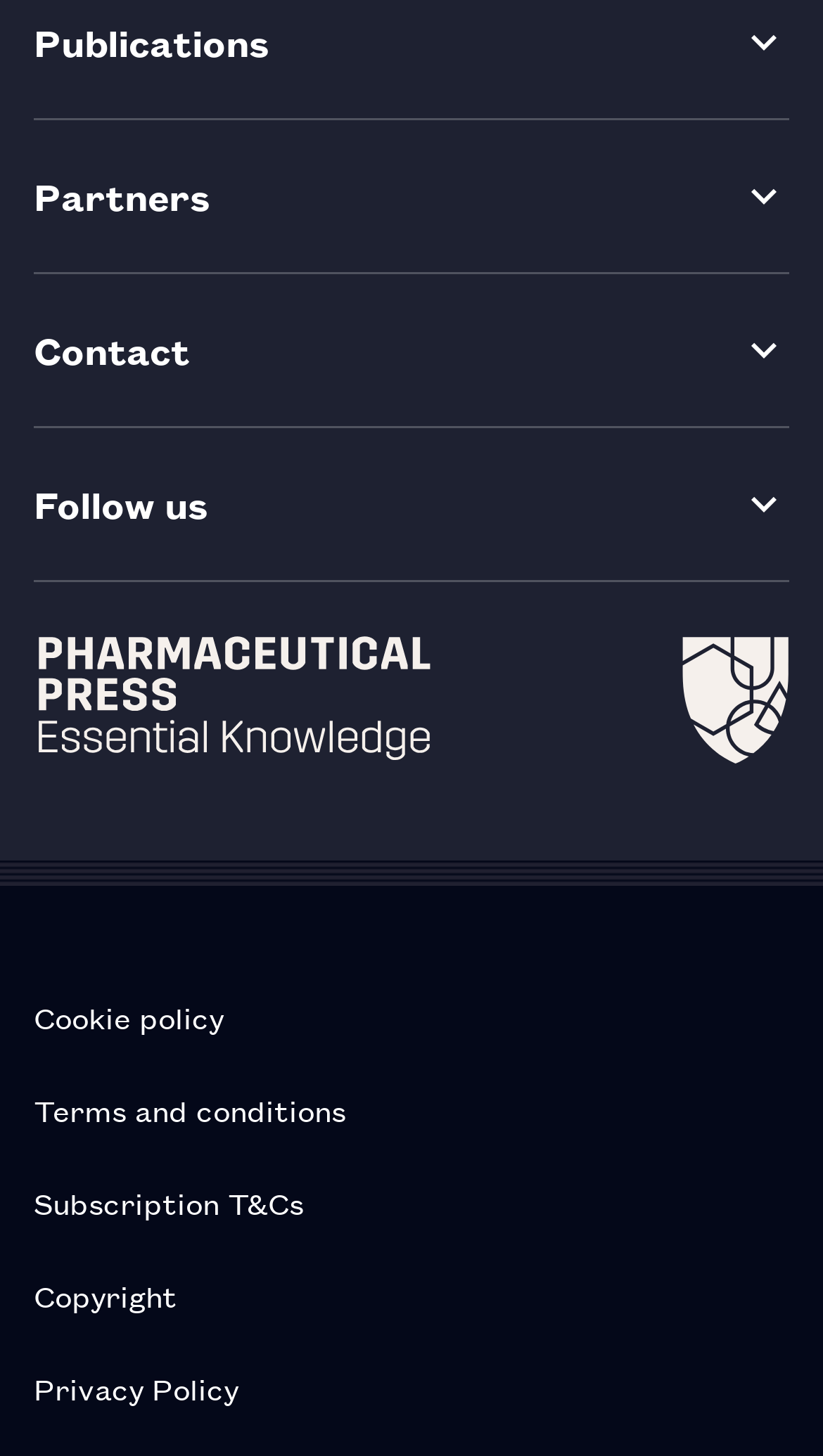How many dropdown buttons are there at the top of the webpage?
Look at the image and respond to the question as thoroughly as possible.

I counted the number of button elements at the top of the webpage, starting from 'Partners' to 'Follow us', and found a total of 3 dropdown buttons.